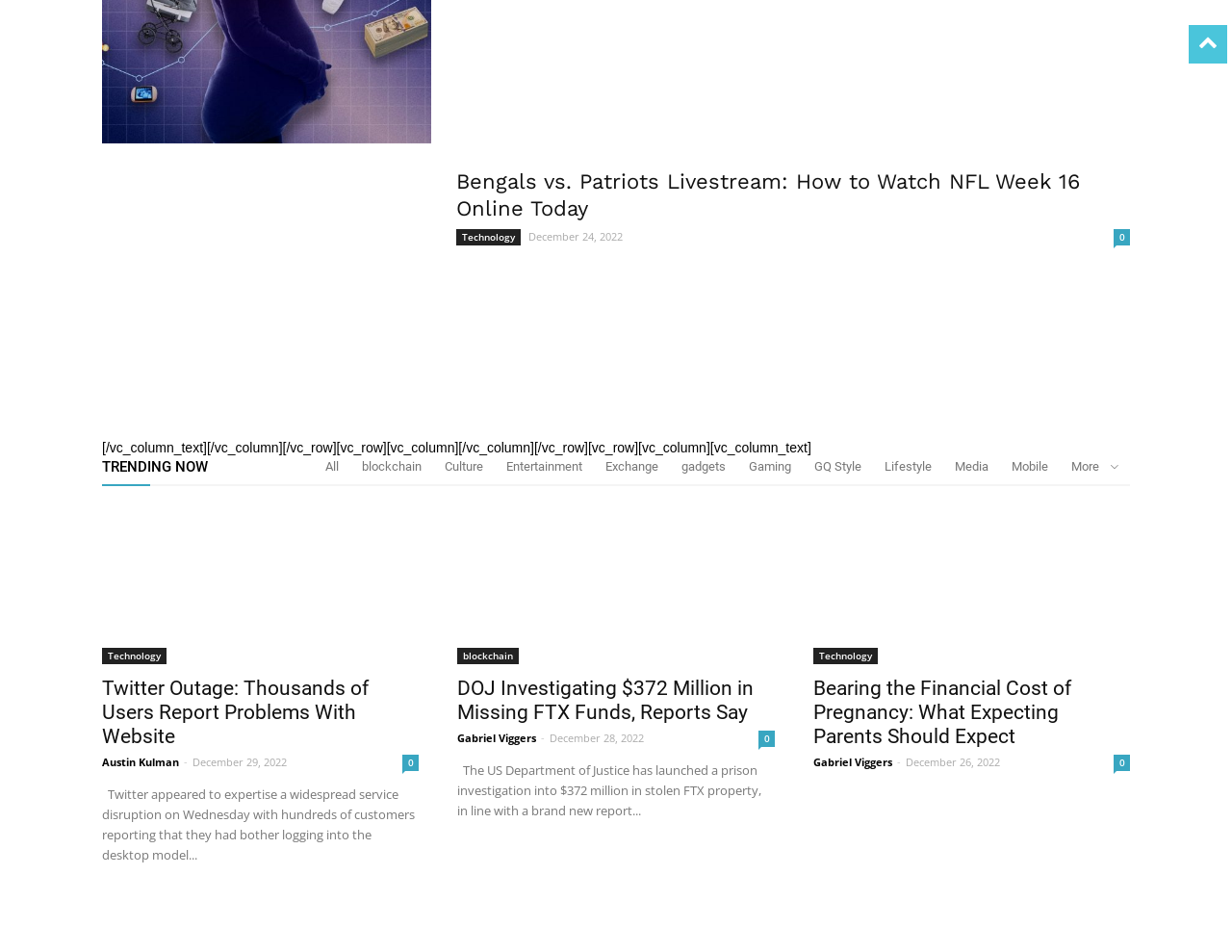What is the date of the article 'Twitter Outage: Thousands of Users Report Problems With Website'?
Give a detailed response to the question by analyzing the screenshot.

I found the time element associated with the article 'Twitter Outage: Thousands of Users Report Problems With Website' and it shows the date 'December 29, 2022'.